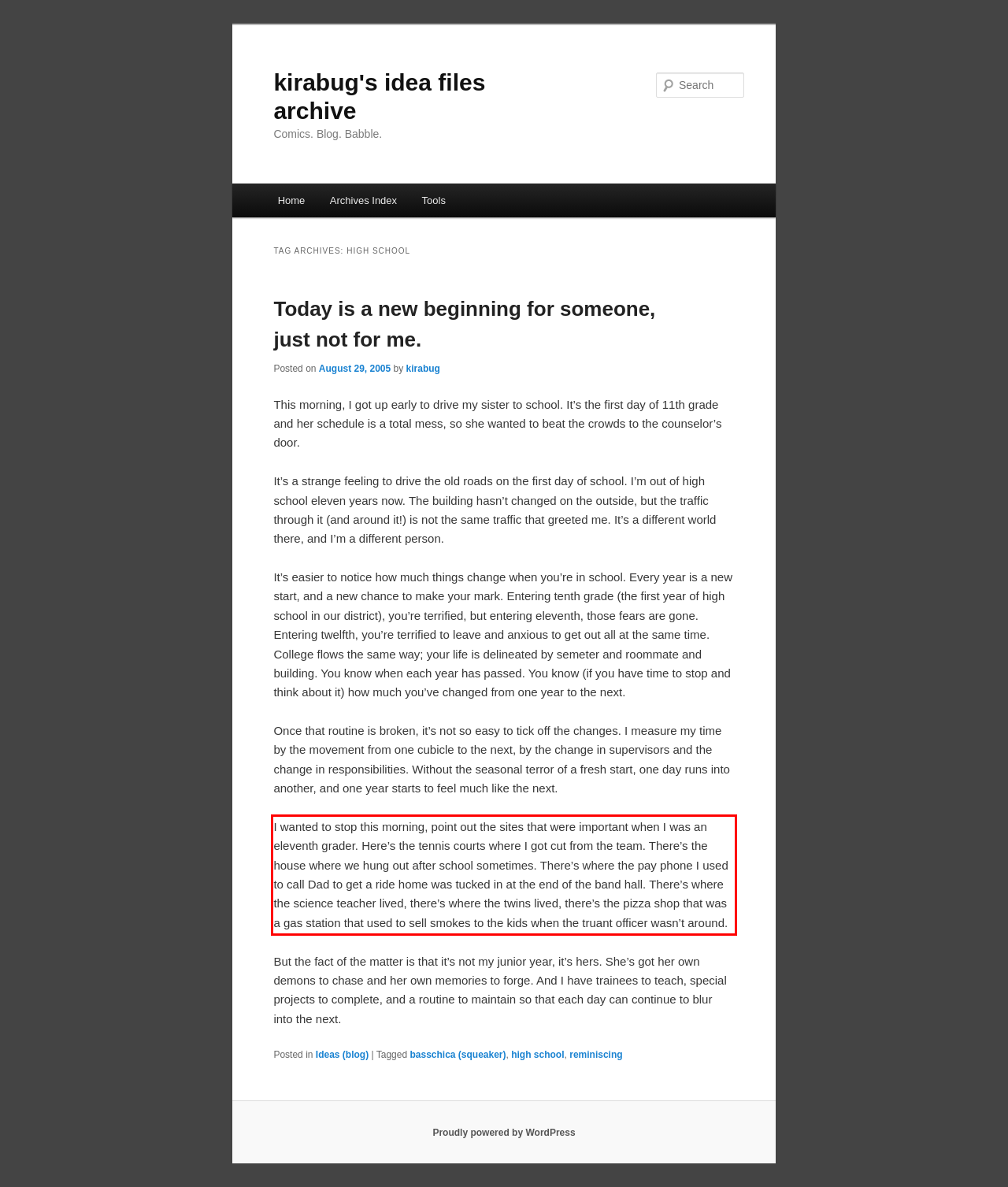You are given a webpage screenshot with a red bounding box around a UI element. Extract and generate the text inside this red bounding box.

I wanted to stop this morning, point out the sites that were important when I was an eleventh grader. Here’s the tennis courts where I got cut from the team. There’s the house where we hung out after school sometimes. There’s where the pay phone I used to call Dad to get a ride home was tucked in at the end of the band hall. There’s where the science teacher lived, there’s where the twins lived, there’s the pizza shop that was a gas station that used to sell smokes to the kids when the truant officer wasn’t around.